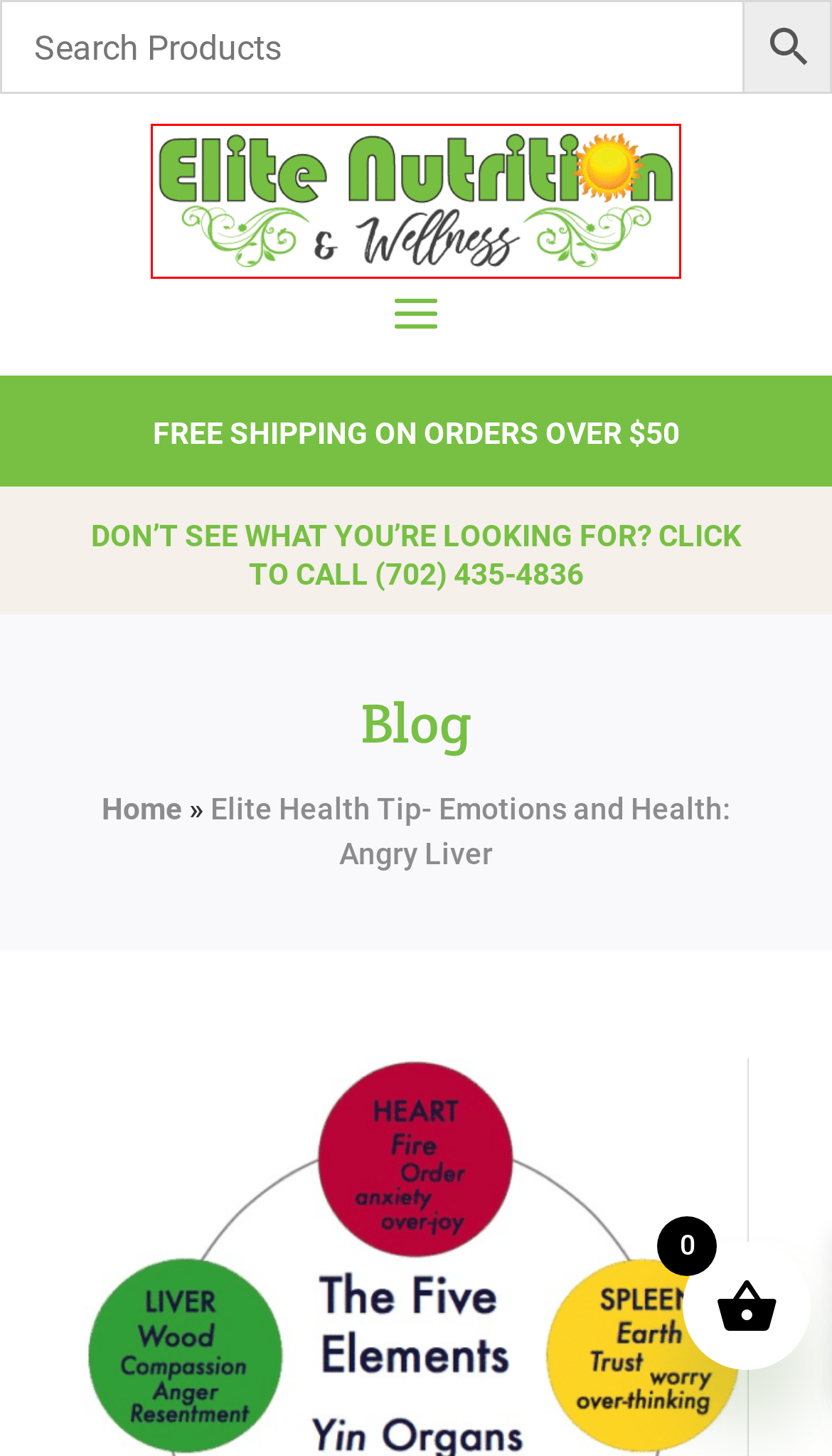You have received a screenshot of a webpage with a red bounding box indicating a UI element. Please determine the most fitting webpage description that matches the new webpage after clicking on the indicated element. The choices are:
A. Viva Vitamins Turmeric Extract - 60 capsules - Elite Nutrition & Wellness
B. Essiac Immune System Support — 500 mg – 60 Vegetarian Capsules - Elite Nutrition & Wellness
C. Online Vitamin Store | Elite Nutrition and Wellness | Las Vegas Vitamins
D. Fitness and Recovery Archives - Elite Nutrition & Wellness
E. Digestion Archives - Elite Nutrition & Wellness
F. My Account - Elite Nutrition & Wellness | Online Vitamin Store
G. Probiotics Archives | Elite Nutrition and Wellness | Online Vitamin Store
H. Herbs & Formulas | Elite Nutrition & Wellness | Online Vitamin Store

C